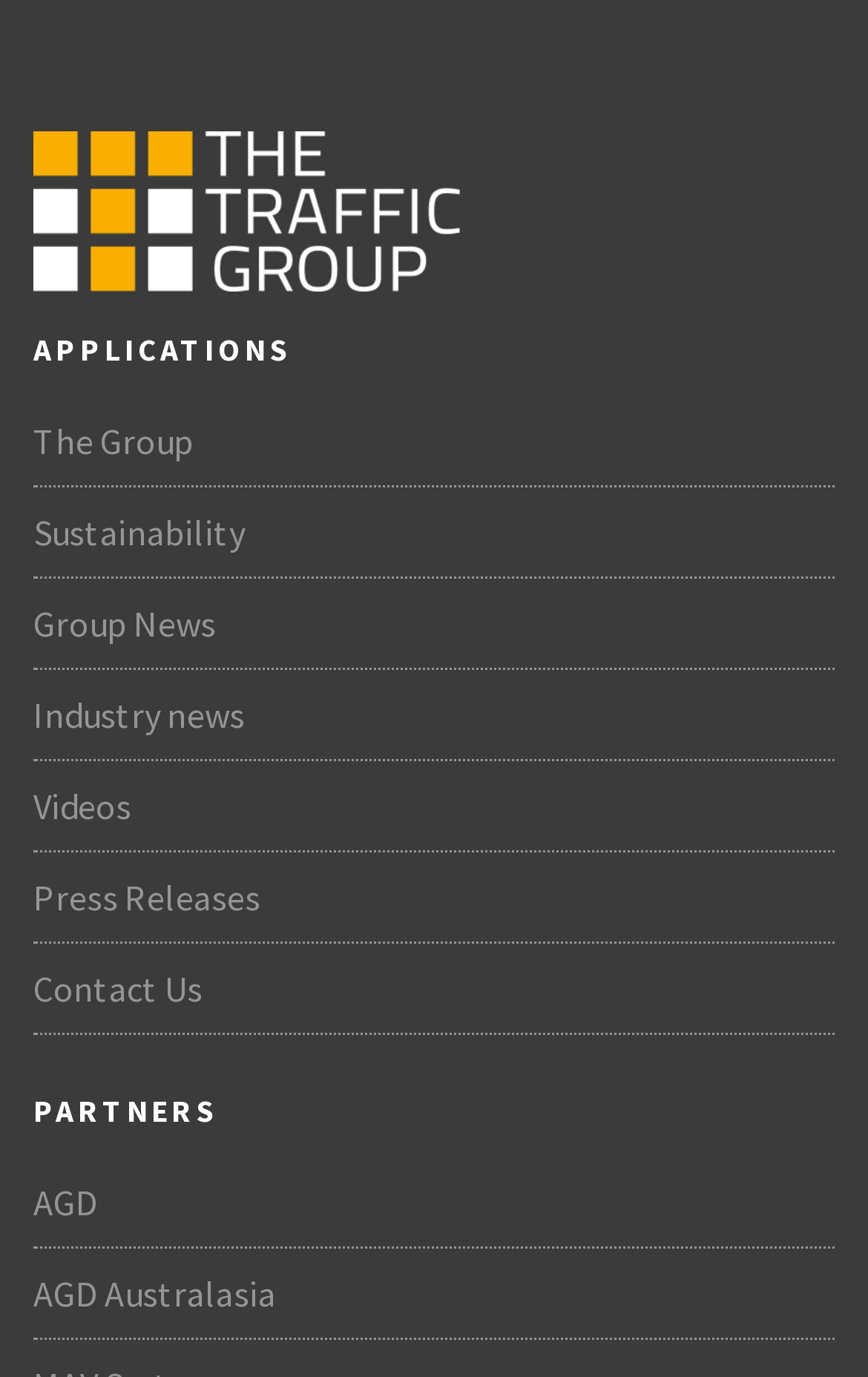Please pinpoint the bounding box coordinates for the region I should click to adhere to this instruction: "Click on Traffic Group".

[0.038, 0.095, 0.551, 0.227]